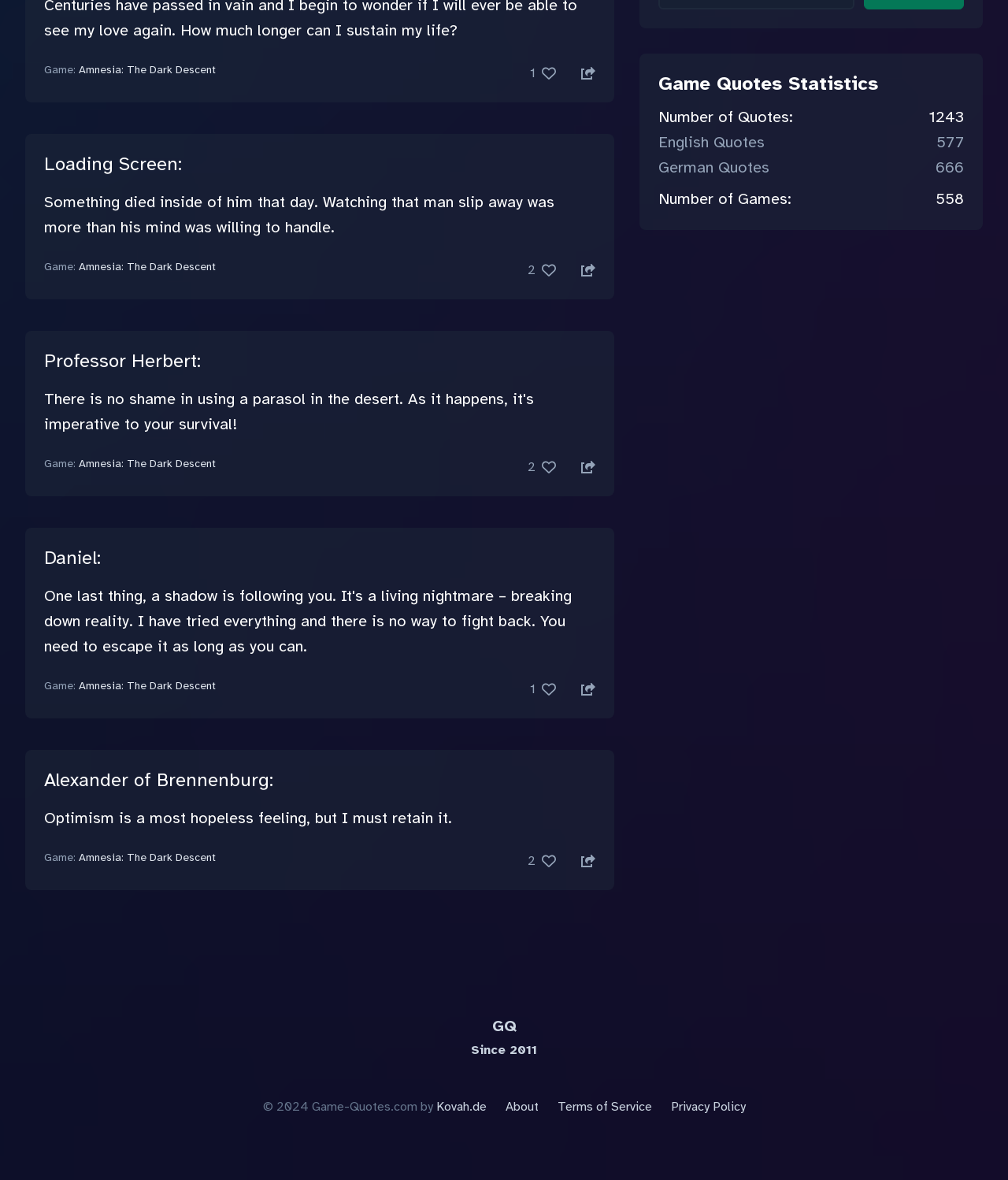Determine the bounding box for the UI element as described: "Terms of Service". The coordinates should be represented as four float numbers between 0 and 1, formatted as [left, top, right, bottom].

[0.553, 0.931, 0.646, 0.947]